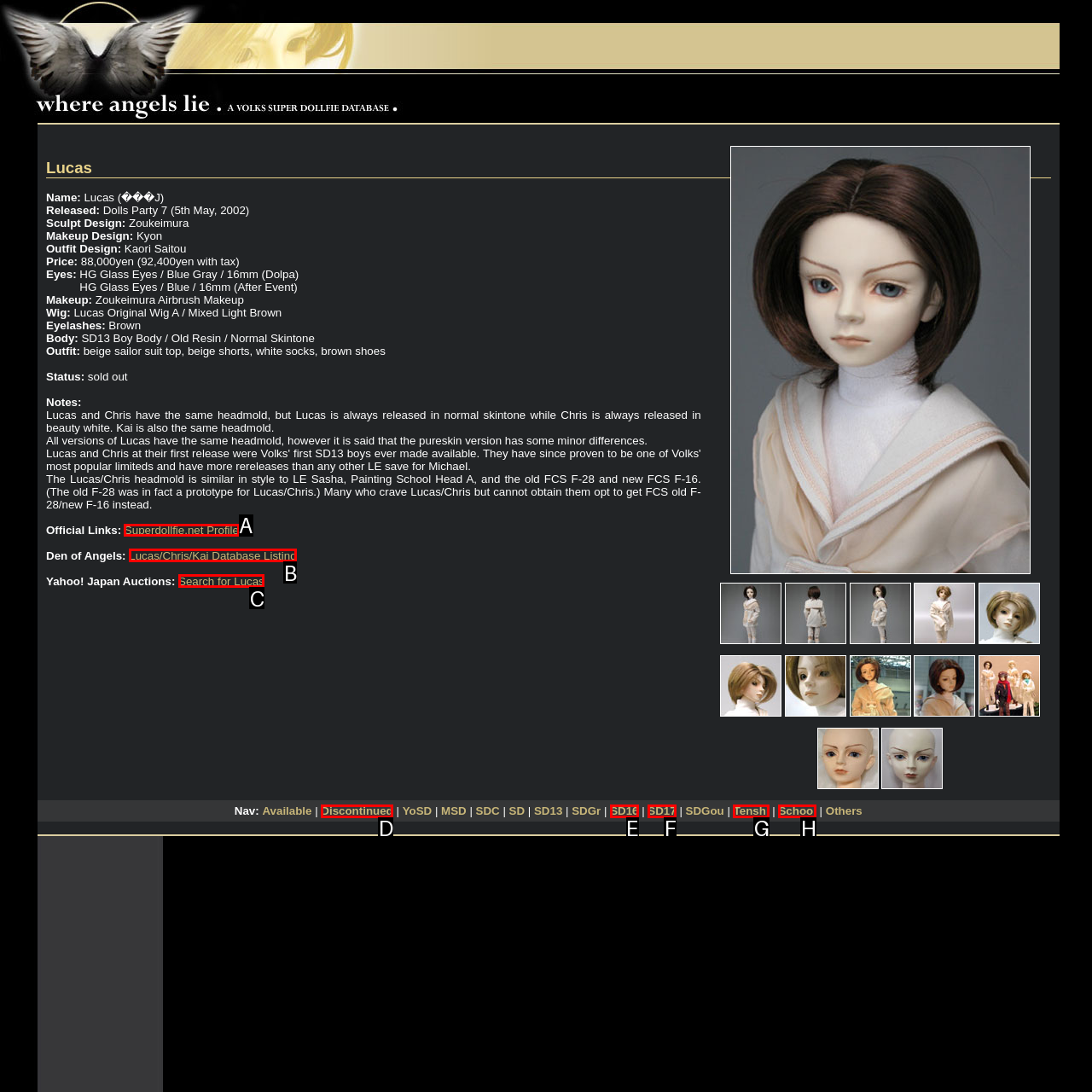From the given options, tell me which letter should be clicked to complete this task: Click on the link to view Lucas' Superdollfie.net profile
Answer with the letter only.

A